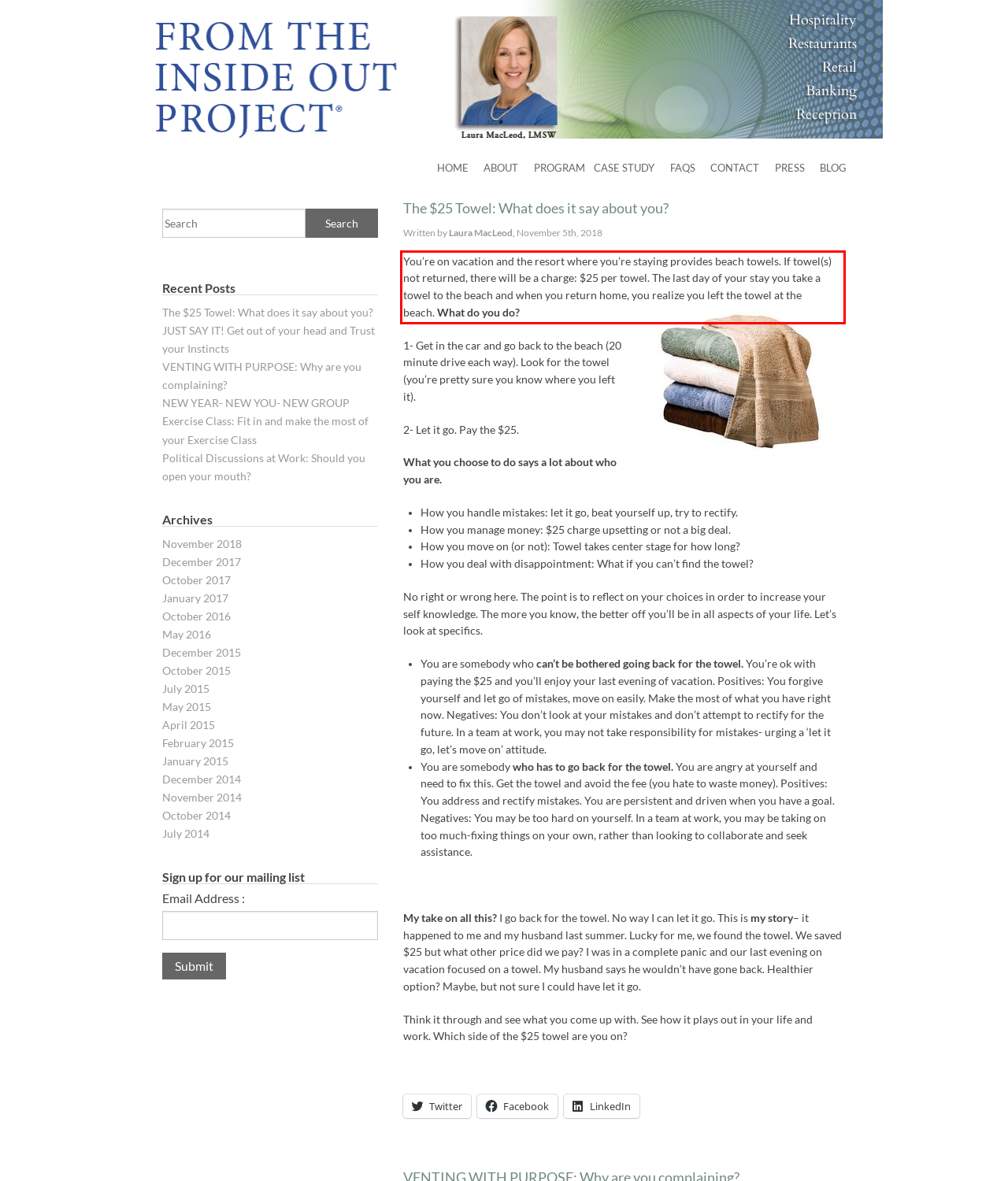Using the provided screenshot of a webpage, recognize the text inside the red rectangle bounding box by performing OCR.

You’re on vacation and the resort where you’re staying provides beach towels. If towel(s) not returned, there will be a charge: $25 per towel. The last day of your stay you take a towel to the beach and when you return home, you realize you left the towel at the beach. What do you do?